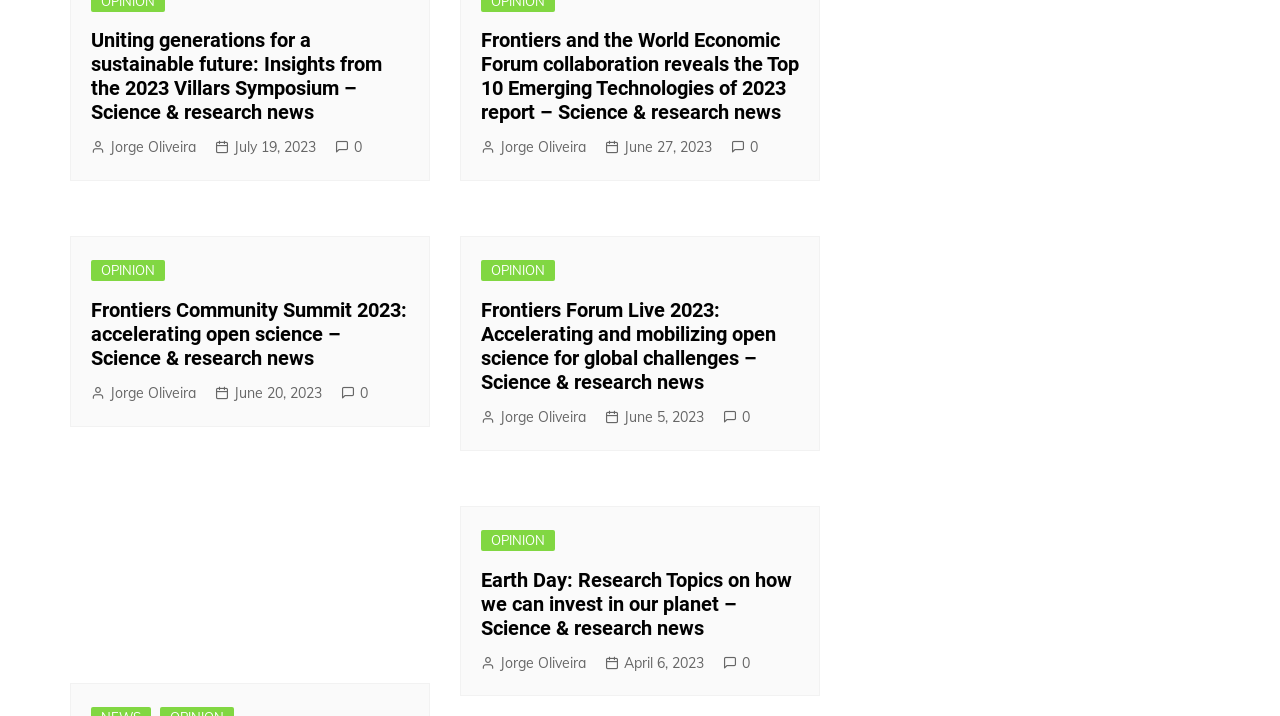Identify the bounding box coordinates of the part that should be clicked to carry out this instruction: "Learn about Frontiers Forum Live 2023".

[0.376, 0.416, 0.606, 0.55]